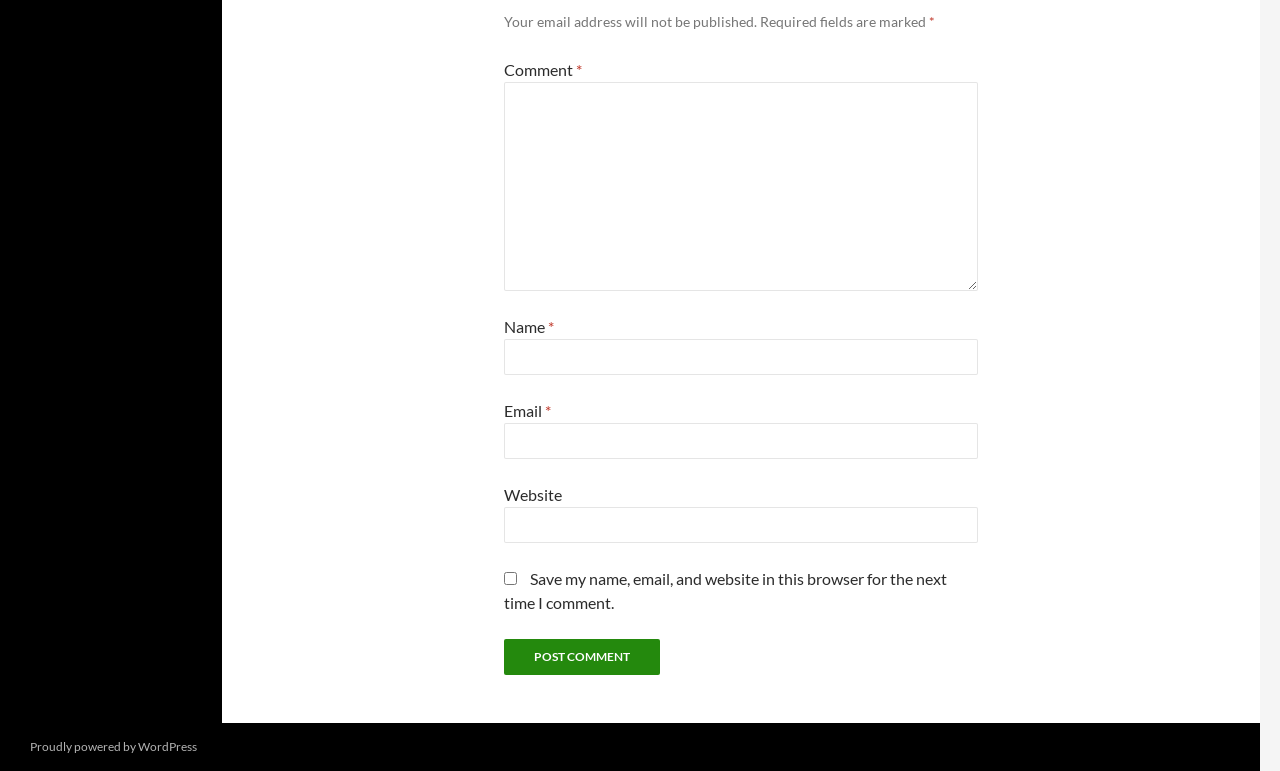What is the purpose of the checkbox?
Please answer the question with as much detail as possible using the screenshot.

The checkbox is labeled 'Save my name, email, and website in this browser for the next time I comment.' This suggests that its purpose is to save the commenter's information for future comments.